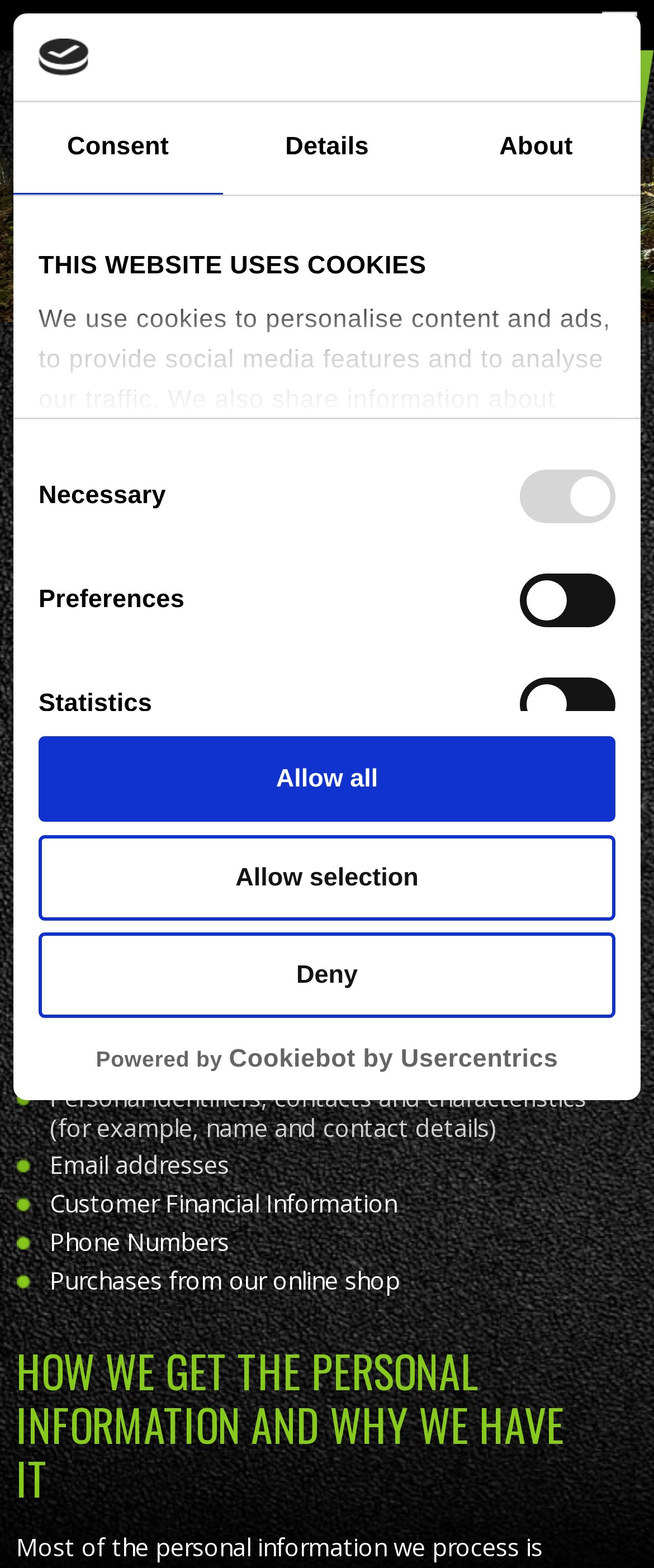Describe all significant elements and features of the webpage.

The webpage is about the Privacy Policy of Setchfield Cycles. At the top, there is a logo of Setchfield Cycles and a menu link. Below the logo, there is a large image of a mountain bike wheel. 

On the left side, there is a tab list with three tabs: Consent, Details, and About. The Consent tab is currently selected. Below the tab list, there is a dialog box with a title "THIS WEBSITE USES COOKIES" and a description about the use of cookies on the website. 

Under the dialog box, there is a section titled "Consent Selection" with four checkboxes: Necessary, Preferences, Statistics, and Marketing. The Necessary checkbox is disabled and checked, while the other three are unchecked. 

There are three buttons below the checkboxes: Deny, Allow selection, and Allow all. 

On the right side, there is a section with the website's contact details, including name, address, phone number, and email. 

Below the contact details, there are several headings and paragraphs describing the website's privacy policy, including the type of personal information collected, how the information is obtained, and why it is needed. The text is divided into sections with headings such as "OUR CONTACT DETAILS", "THE TYPE OF PERSONAL INFORMATION WE COLLECT", and "HOW WE GET THE PERSONAL INFORMATION AND WHY WE HAVE IT".